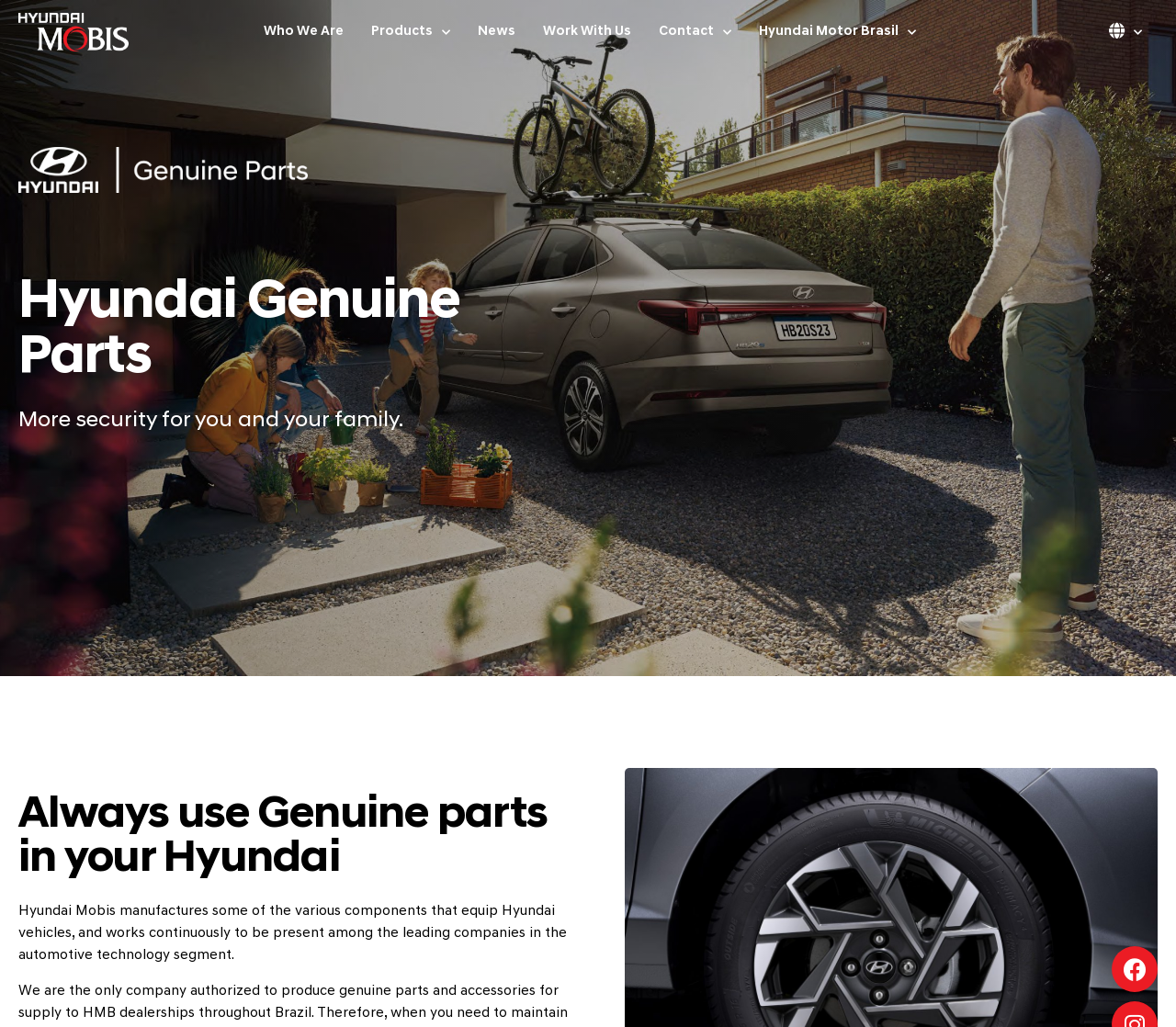Identify the main title of the webpage and generate its text content.

Hyundai Genuine Parts